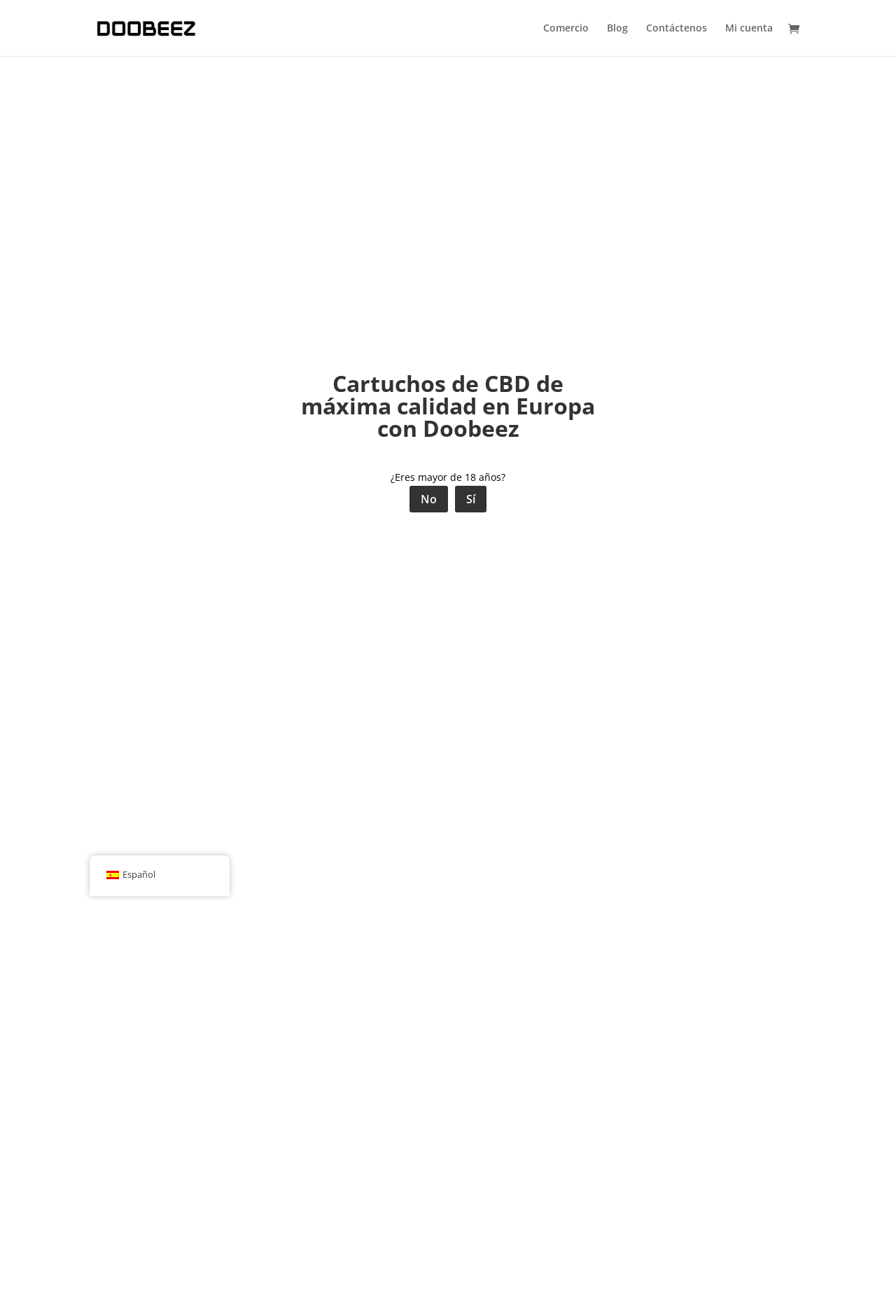How many ingredients are required to make CBD-infused skate wax?
Use the image to answer the question with a single word or phrase.

6